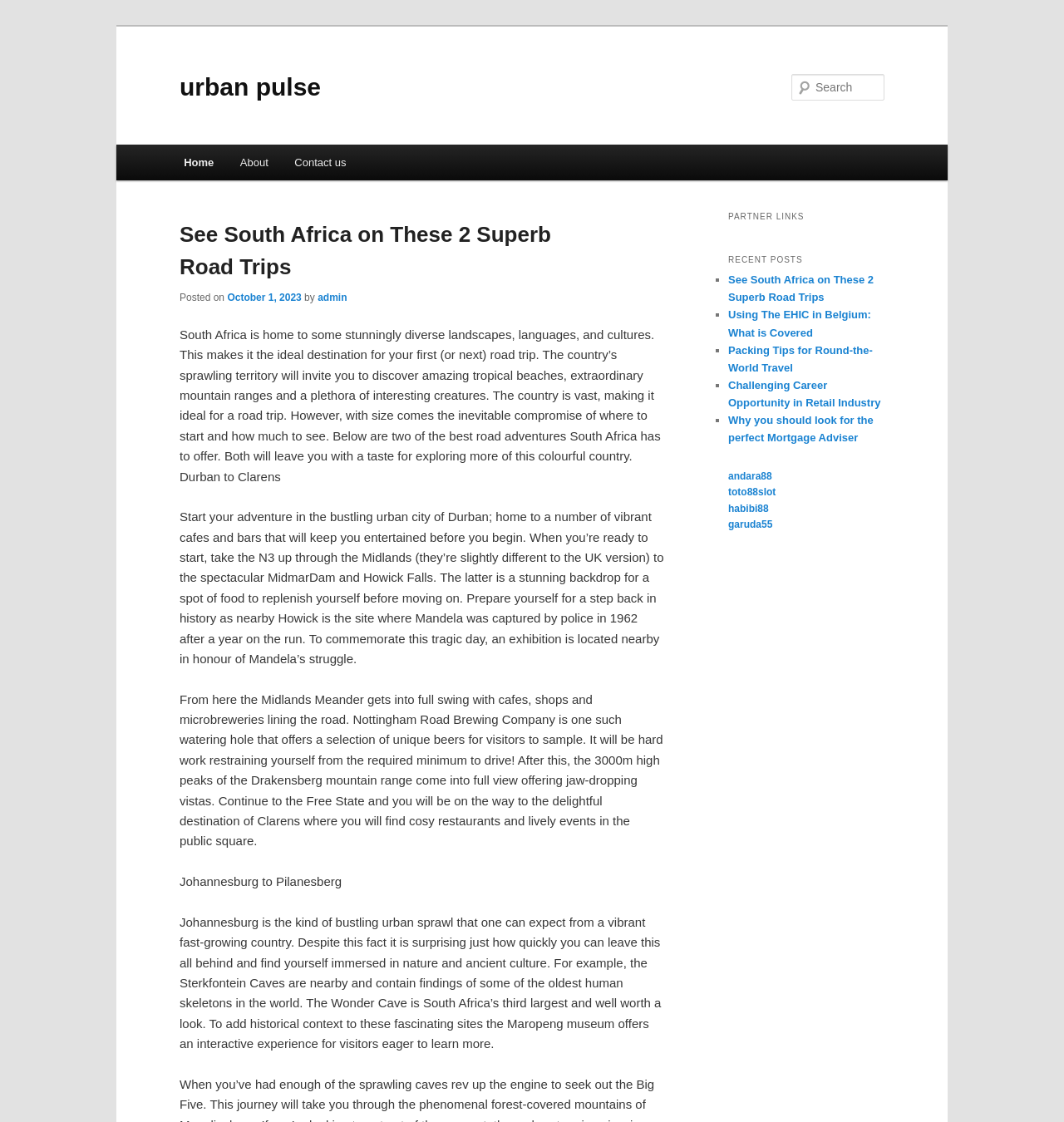Can you provide the bounding box coordinates for the element that should be clicked to implement the instruction: "Search for something"?

[0.744, 0.066, 0.831, 0.09]